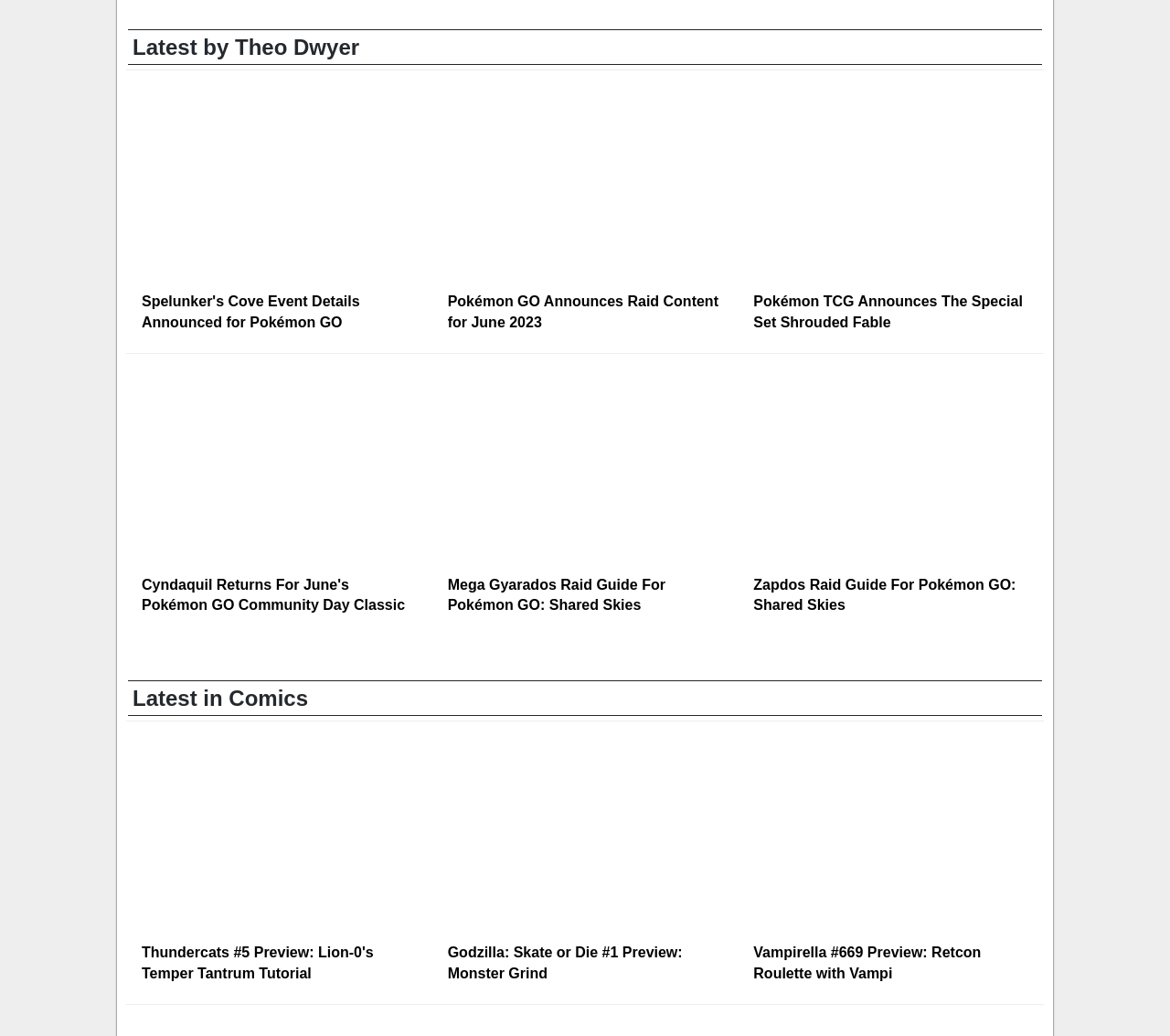What is the category of the articles at the bottom of the webpage?
Use the information from the image to give a detailed answer to the question.

The articles at the bottom of the webpage are categorized under 'Latest in Comics', as indicated by the heading 'Latest in Comics' above these articles.